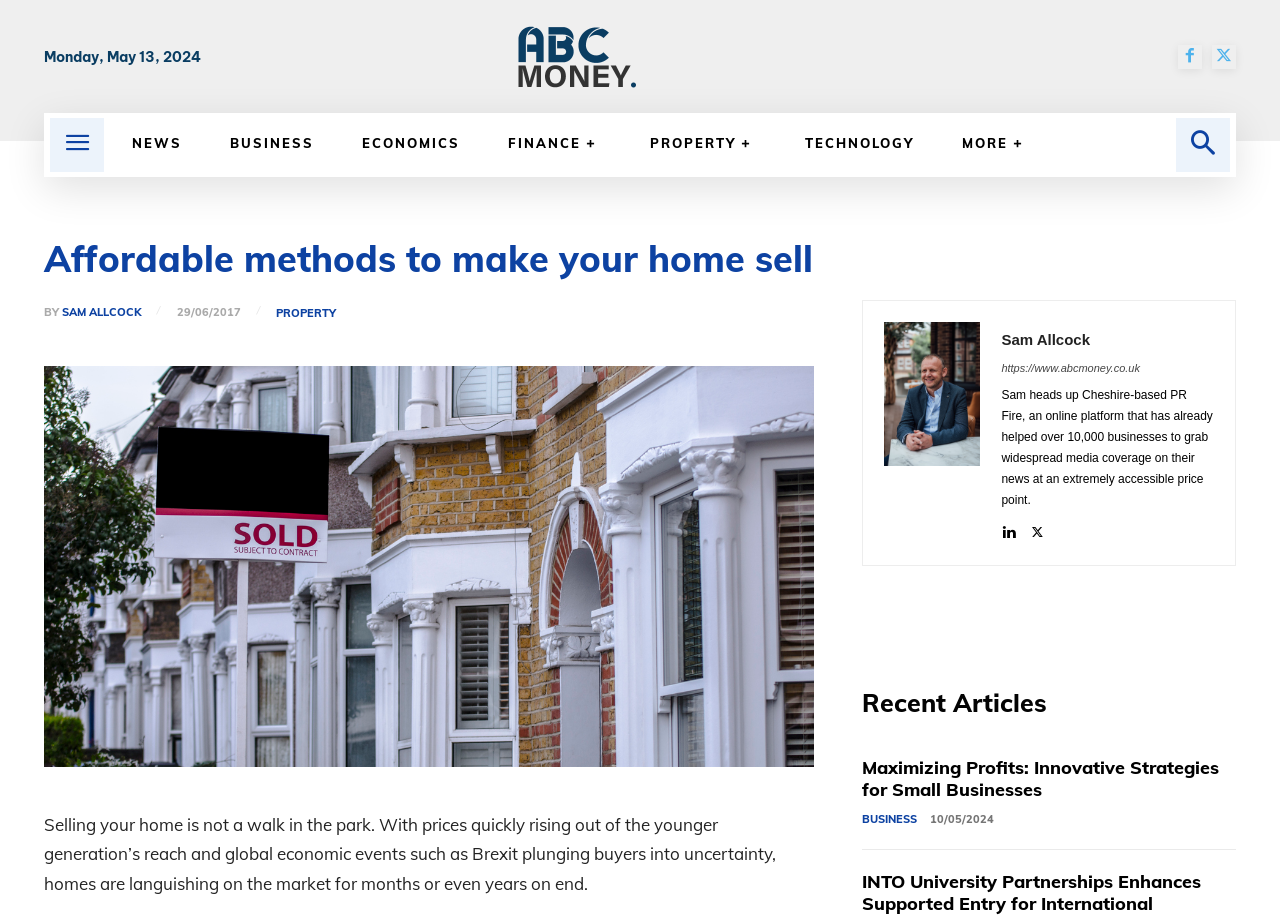Can you find the bounding box coordinates for the element that needs to be clicked to execute this instruction: "Click the logo"? The coordinates should be given as four float numbers between 0 and 1, i.e., [left, top, right, bottom].

[0.277, 0.022, 0.723, 0.101]